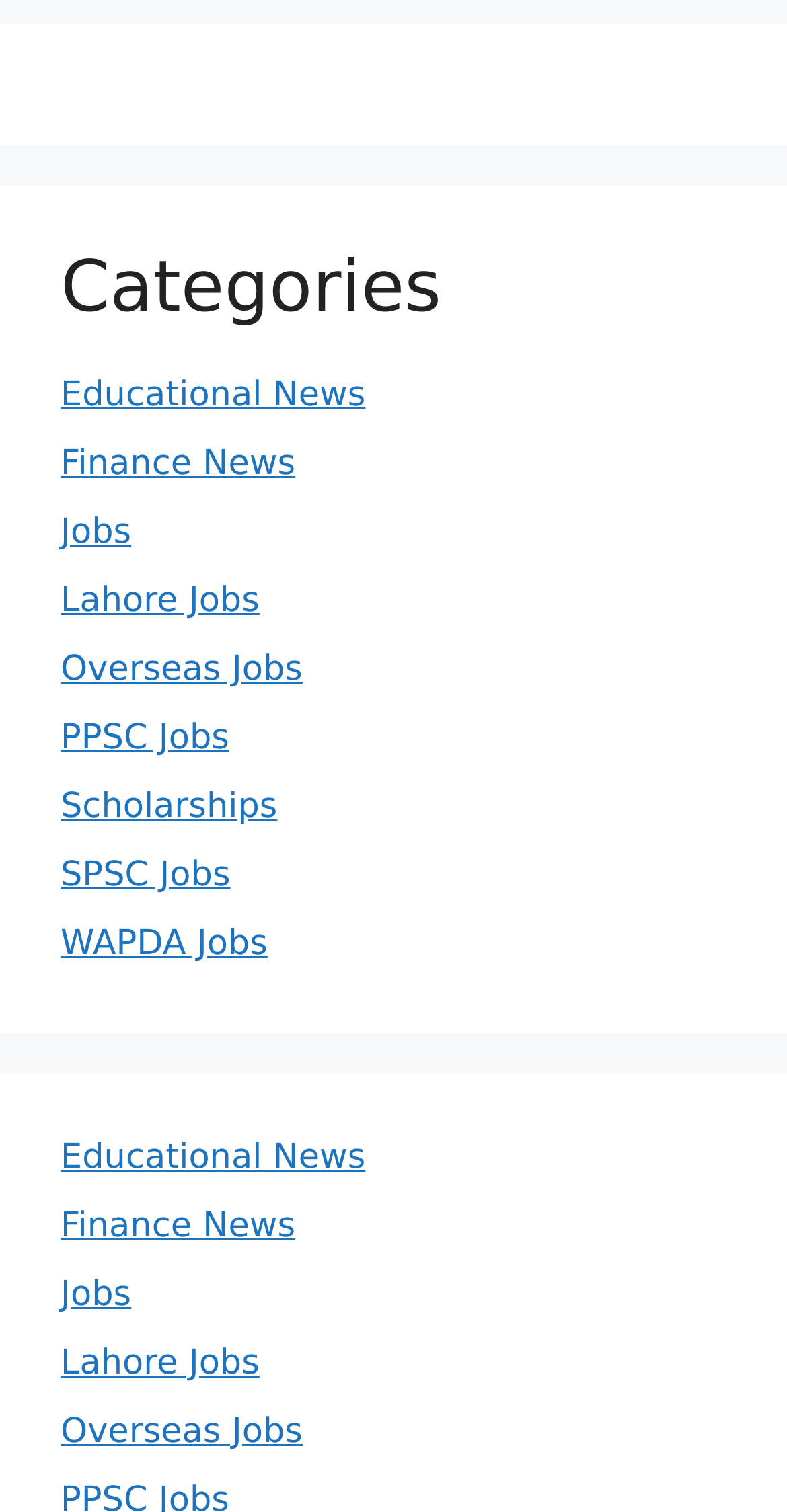What is the second finance-related link?
From the image, provide a succinct answer in one word or a short phrase.

Finance News